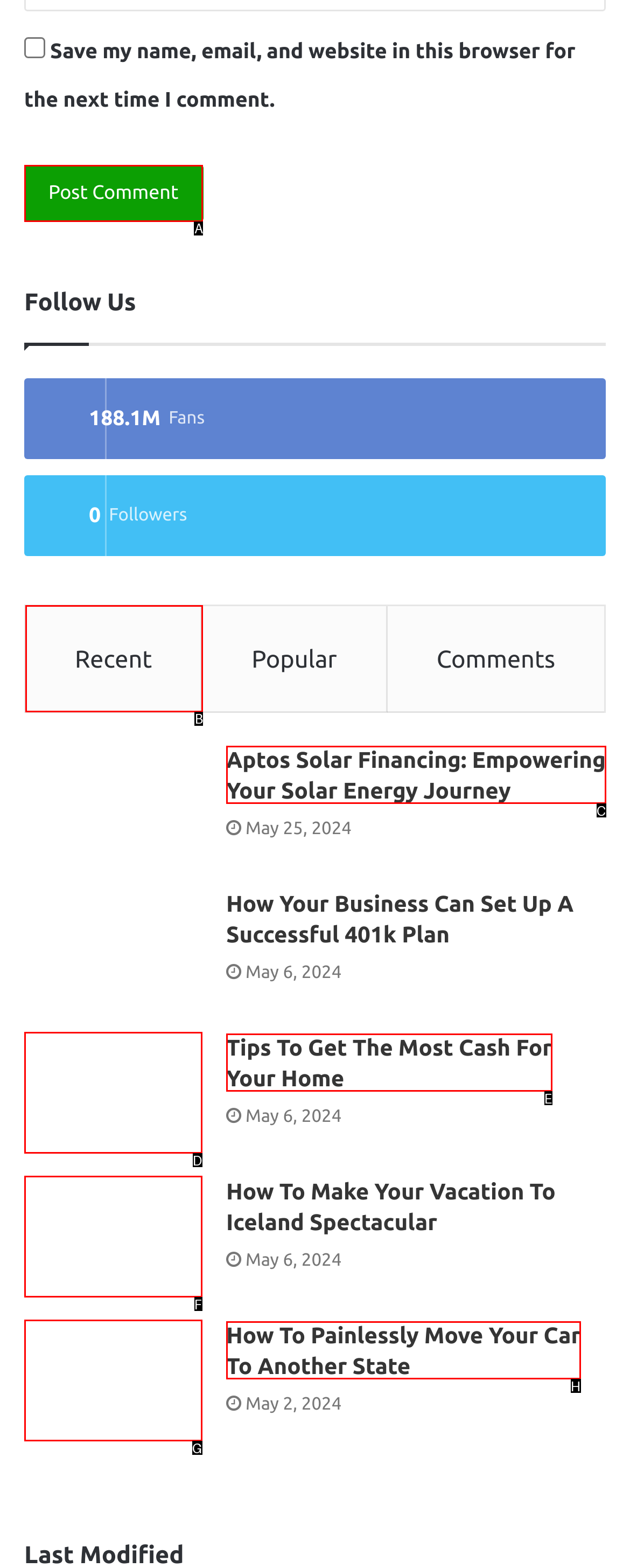Which HTML element should be clicked to complete the task: View reports by region? Answer with the letter of the corresponding option.

None